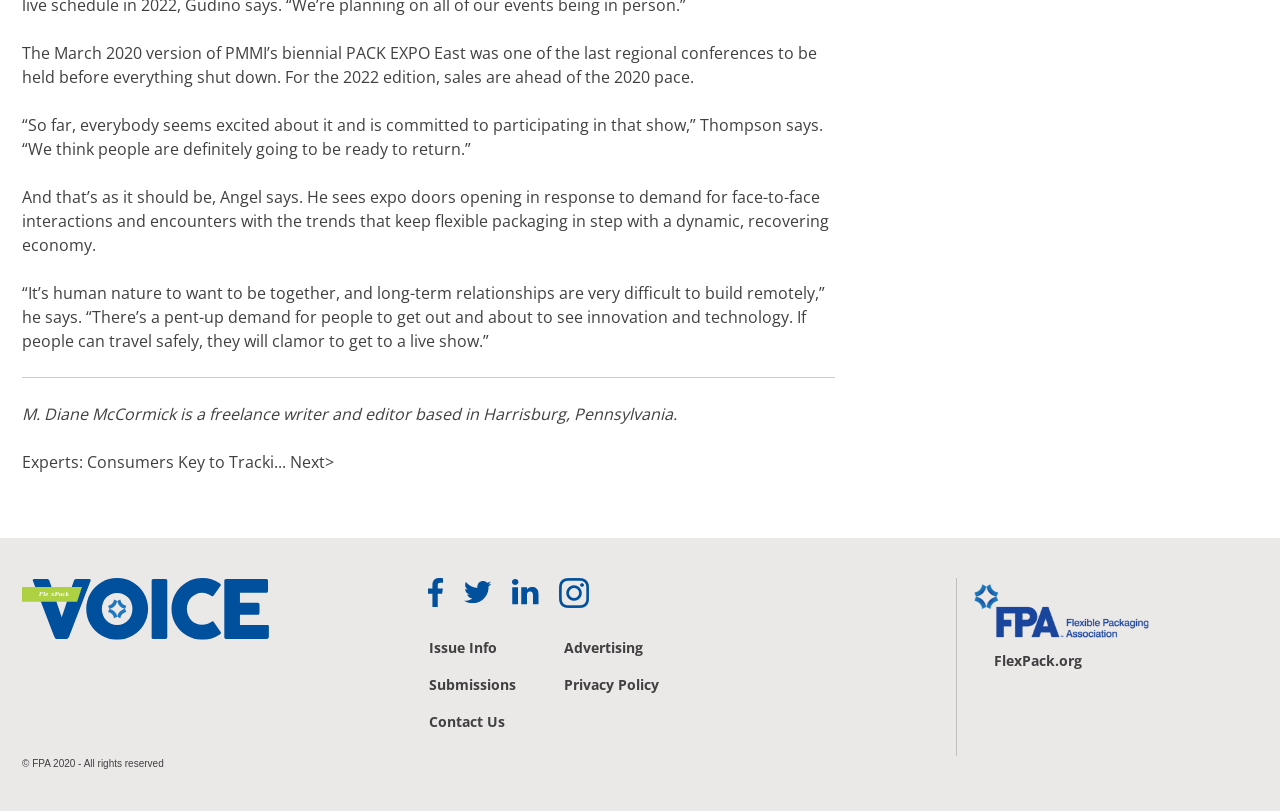Determine the bounding box coordinates of the clickable element to complete this instruction: "Check Issue Info". Provide the coordinates in the format of four float numbers between 0 and 1, [left, top, right, bottom].

[0.335, 0.786, 0.388, 0.81]